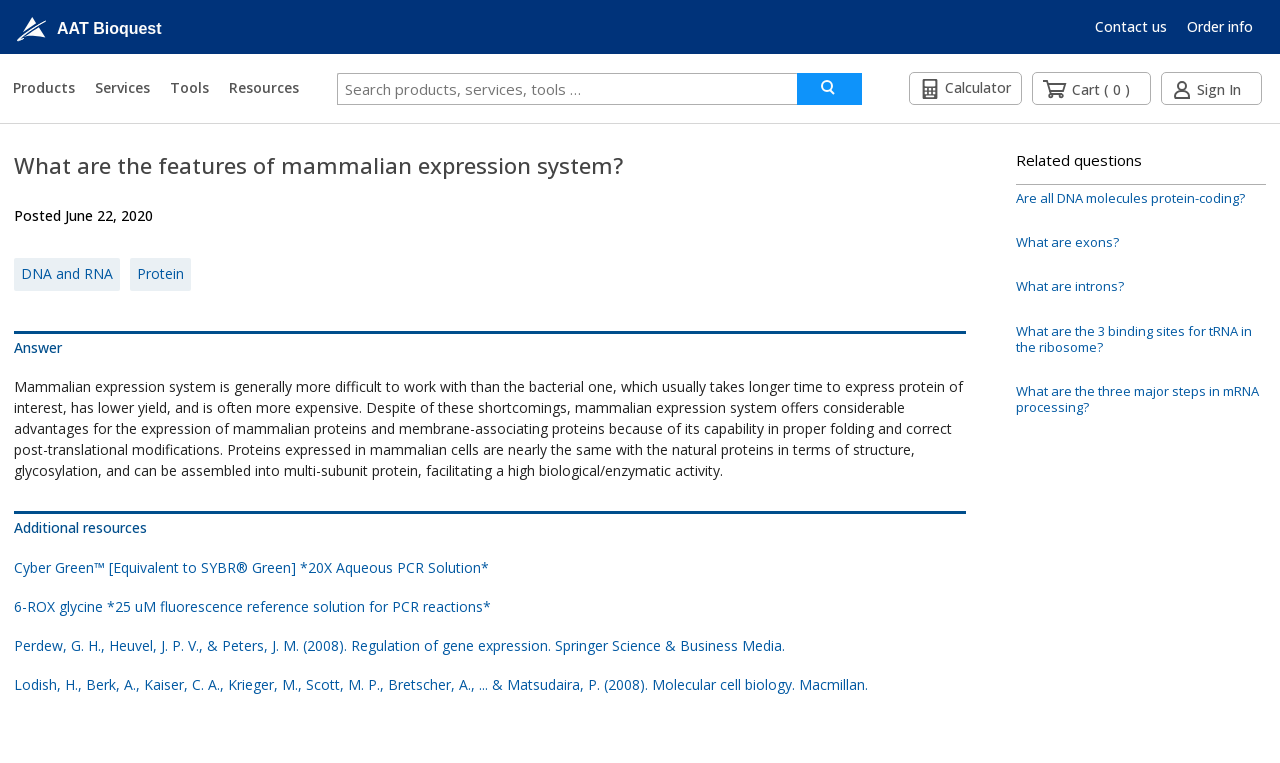What are the resources provided at the bottom of the webpage?
Refer to the image and provide a detailed answer to the question.

The webpage provides additional resources at the bottom, including links to related articles and books, such as 'Cyber Green™ [Equivalent to SYBR® Green] *20X Aqueous PCR Solution*' and 'Molecular cell biology' by Lodish et al.